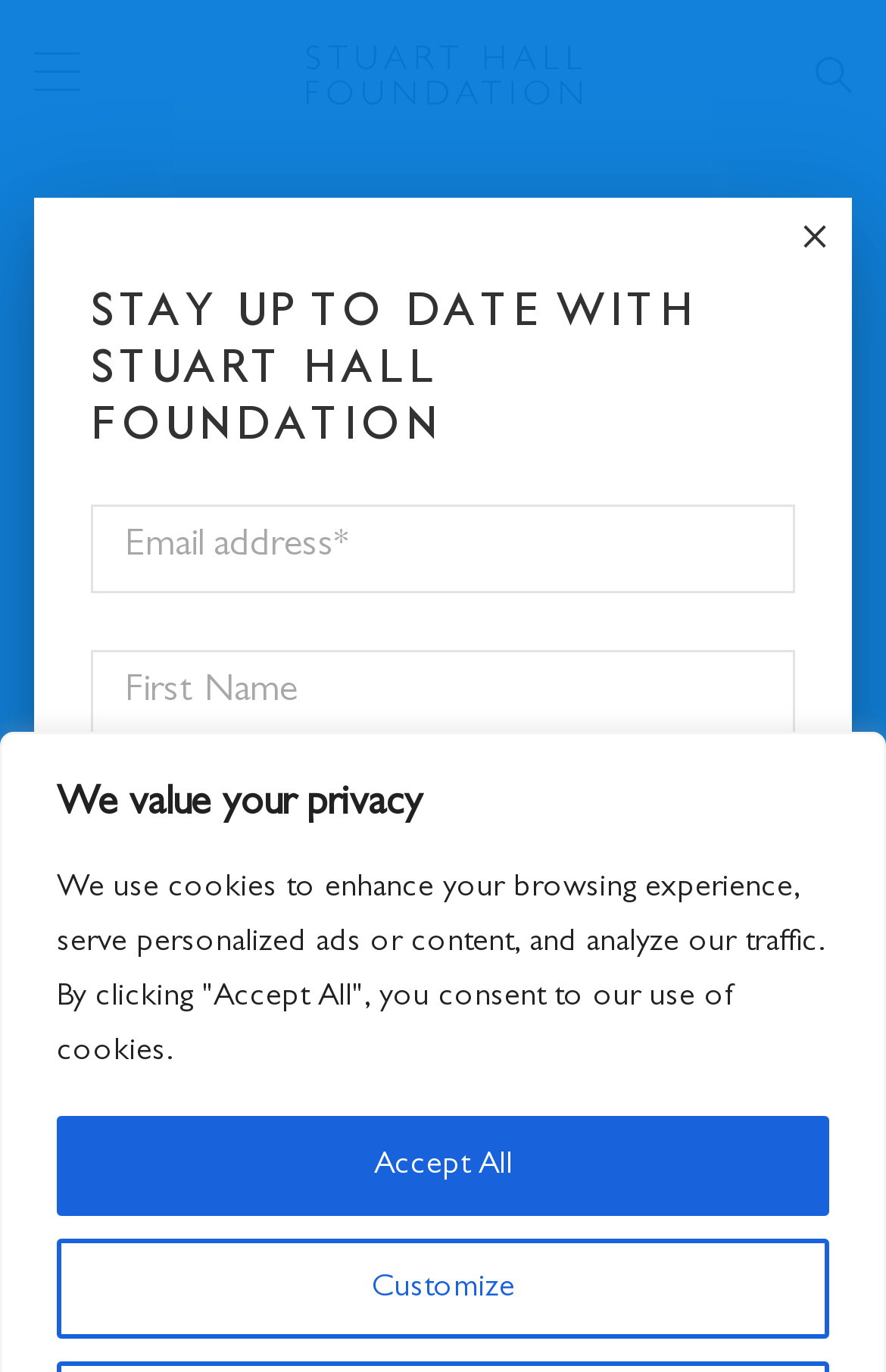Based on the element description: "Terms Of Use", identify the bounding box coordinates for this UI element. The coordinates must be four float numbers between 0 and 1, listed as [left, top, right, bottom].

None